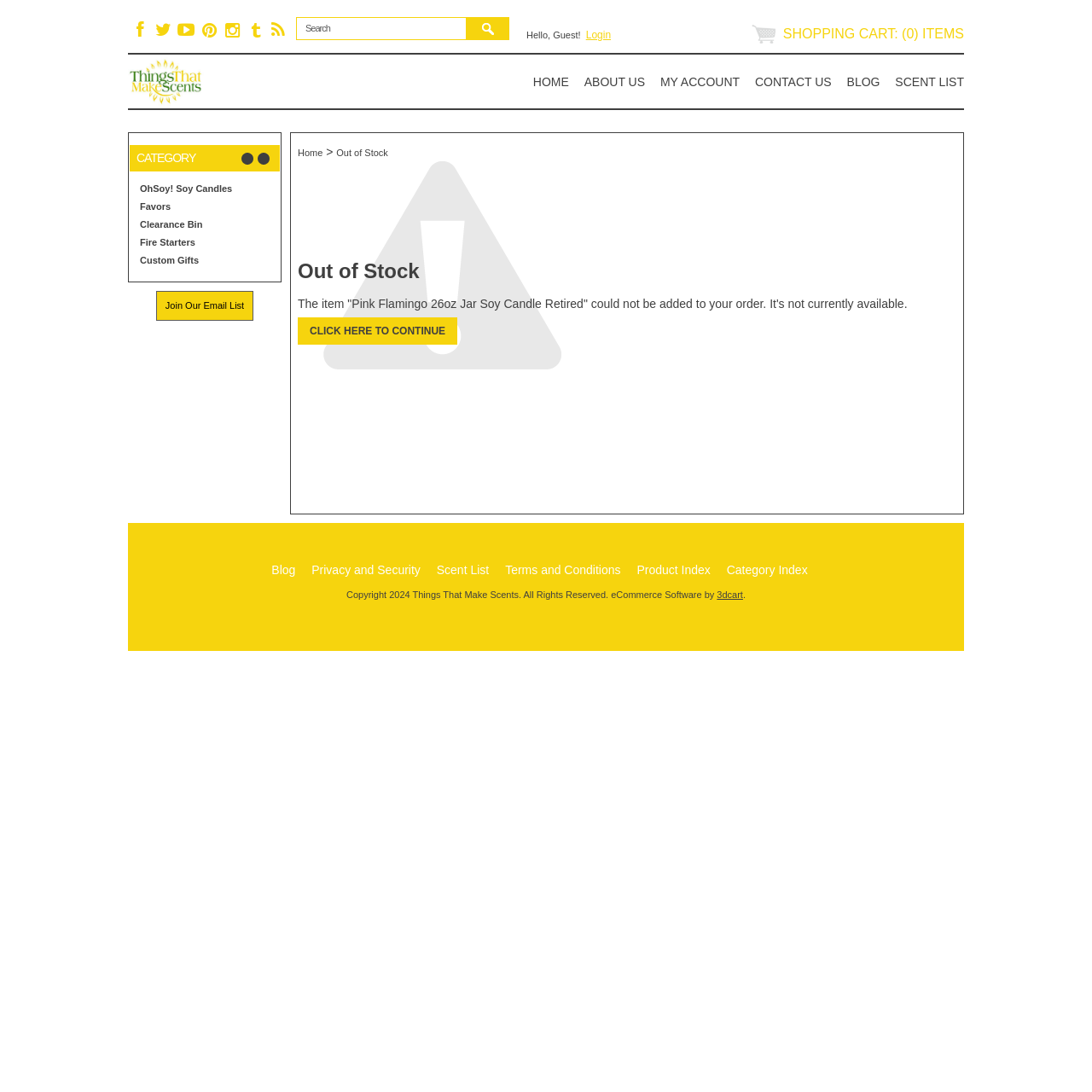Identify the bounding box coordinates for the element you need to click to achieve the following task: "View shopping cart". The coordinates must be four float values ranging from 0 to 1, formatted as [left, top, right, bottom].

[0.717, 0.024, 0.883, 0.038]